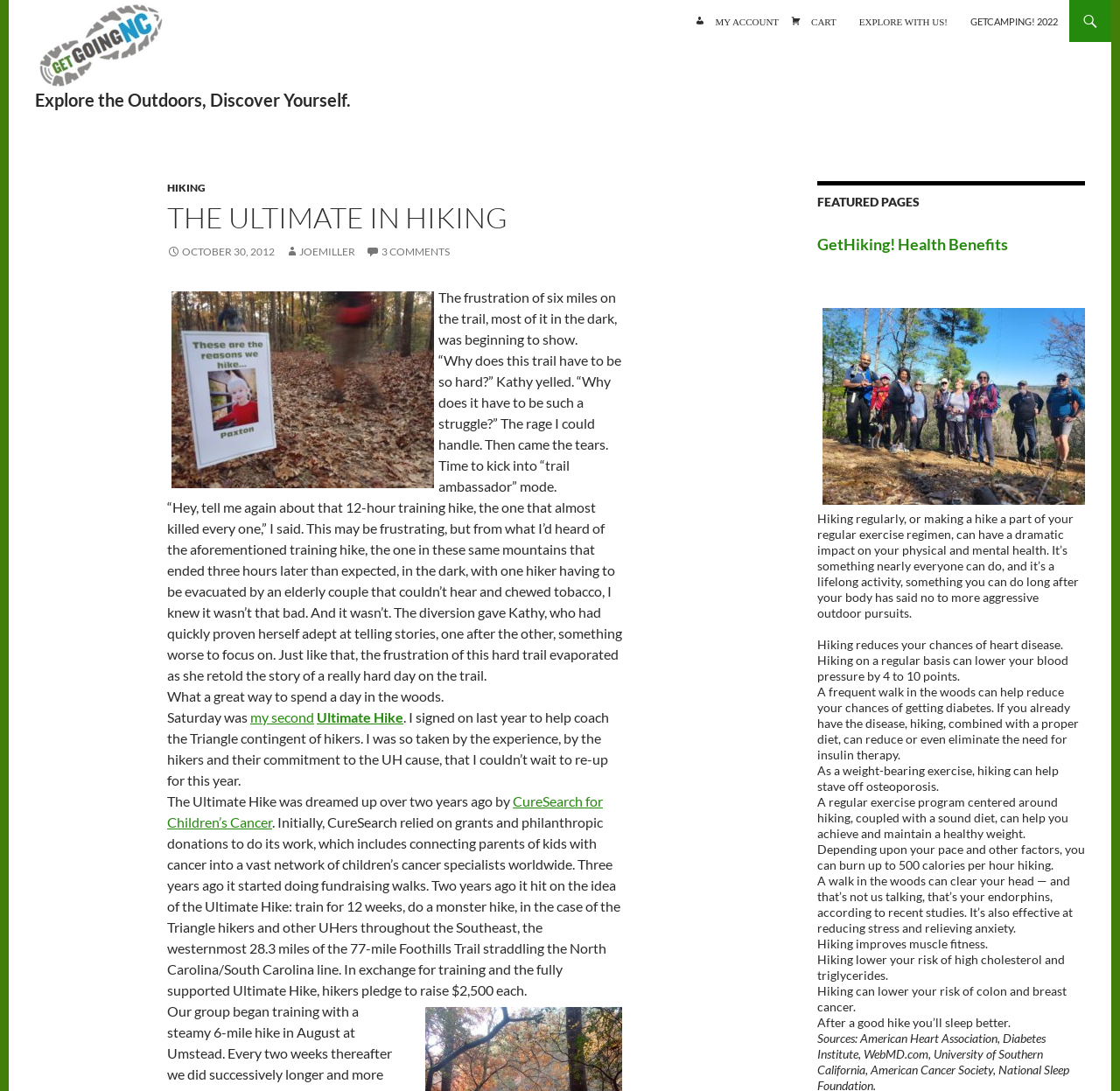Based on the image, please elaborate on the answer to the following question:
What is the name of the organization behind the Ultimate Hike?

The webpage mentions that the Ultimate Hike was dreamed up by CureSearch for Children's Cancer, which is an organization that connects parents of kids with cancer into a vast network of children's cancer specialists worldwide.